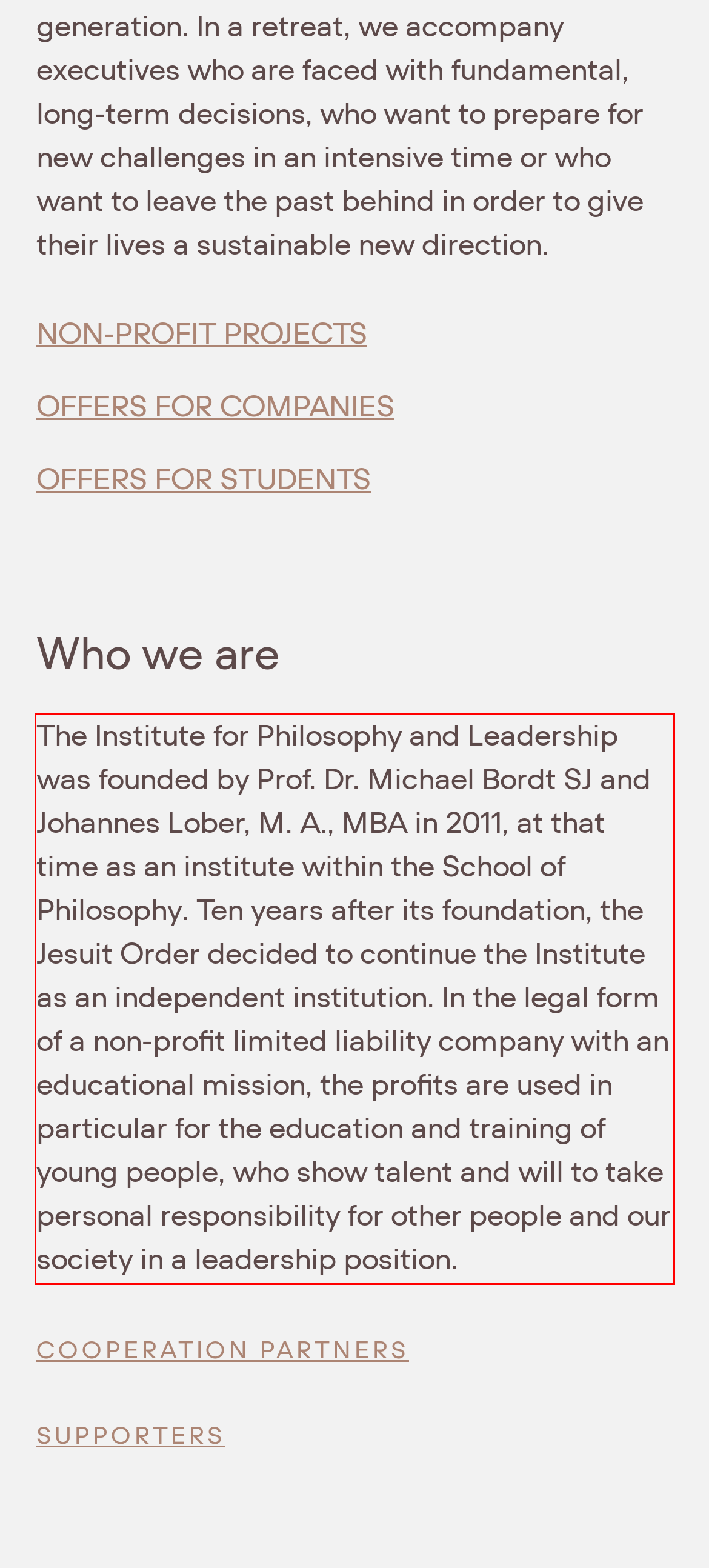Please identify and extract the text content from the UI element encased in a red bounding box on the provided webpage screenshot.

The Institute for Philosophy and Leadership was founded by Prof. Dr. Michael Bordt SJ and Johannes Lober, M. A., MBA in 2011, at that time as an institute within the School of Philosophy. Ten years after its foundation, the Jesuit Order decided to continue the Institute as an independent institution. In the legal form of a non-profit limited liability company with an educational mission, the profits are used in particular for the education and training of young people, who show talent and will to take personal responsibility for other people and our society in a leadership position.